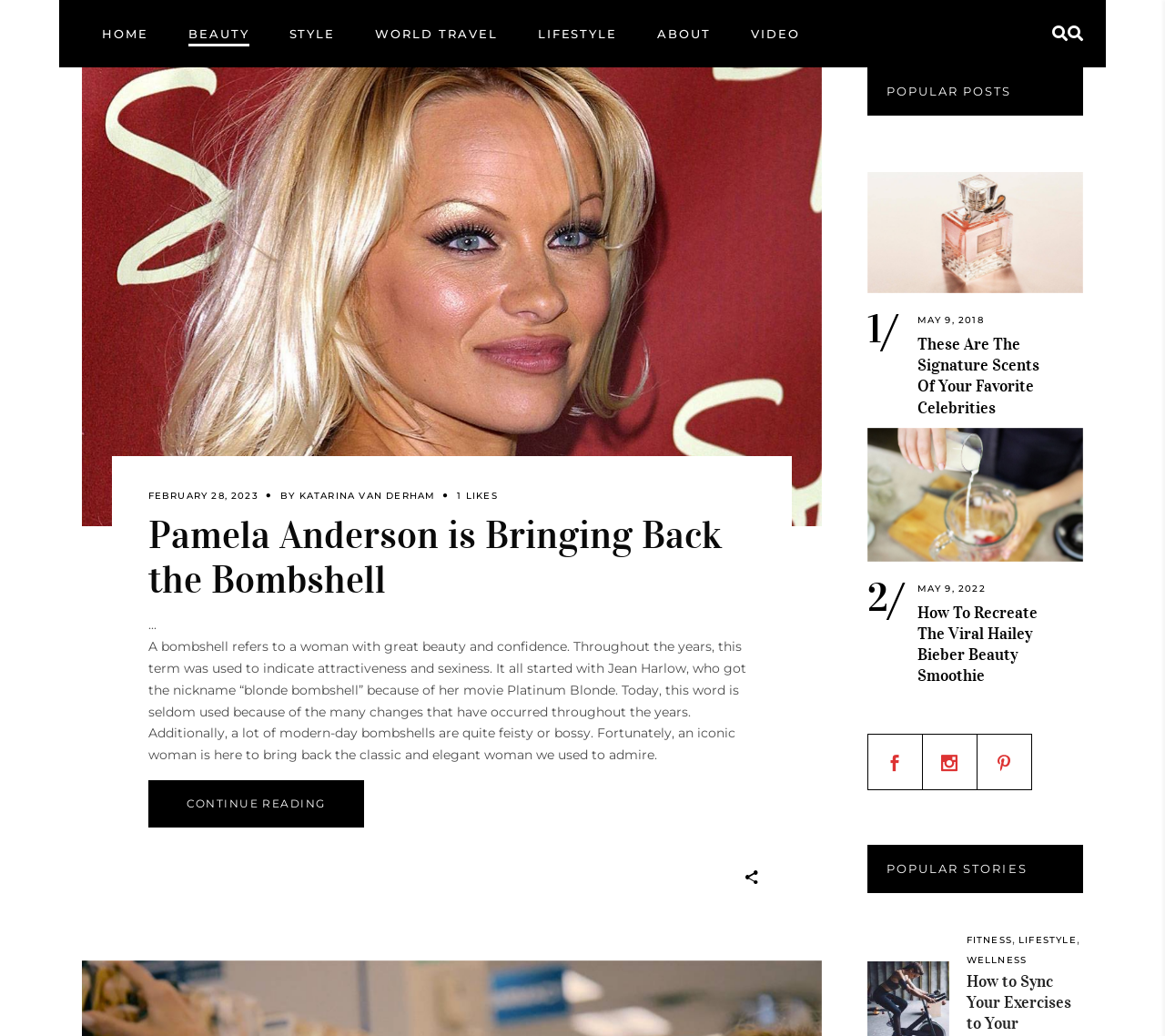Generate a thorough caption that explains the contents of the webpage.

The webpage is titled "Glamour Archives - Katarina Van Derham" and features a navigation menu at the top with seven links: "HOME", "BEAUTY", "STYLE", "WORLD TRAVEL", "LIFESTYLE", "ABOUT", and "VIDEO". There are two social media icons on the top right corner.

Below the navigation menu, there is a main article section that takes up most of the page. The article features a large image of Pamela Anderson, with a title "Pamela Anderson is Bringing Back the Bombshell" and a brief description. The article is written by Katarina Van Derham and has one like.

The article content discusses the concept of a "bombshell" and how it has evolved over time. It also mentions Jean Harlow, who was nicknamed the "blonde bombshell" due to her movie Platinum Blonde. The article continues to discuss how the term has changed and how Pamela Anderson is bringing back the classic and elegant woman.

On the right side of the article, there is a section titled "POPULAR POSTS" that features three links with images and titles. The titles include "These Are The Signature Scents Of Your Favorite Celebrities", "How To Recreate The Viral Hailey Bieber Beauty Smoothie", and another article with no title.

Below the "POPULAR POSTS" section, there is a section titled "POPULAR STORIES" that features four social media icons and a heading. There are also three links at the bottom of the page, labeled "FITNESS", "LIFESTYLE", and "WELLNESS", separated by commas.